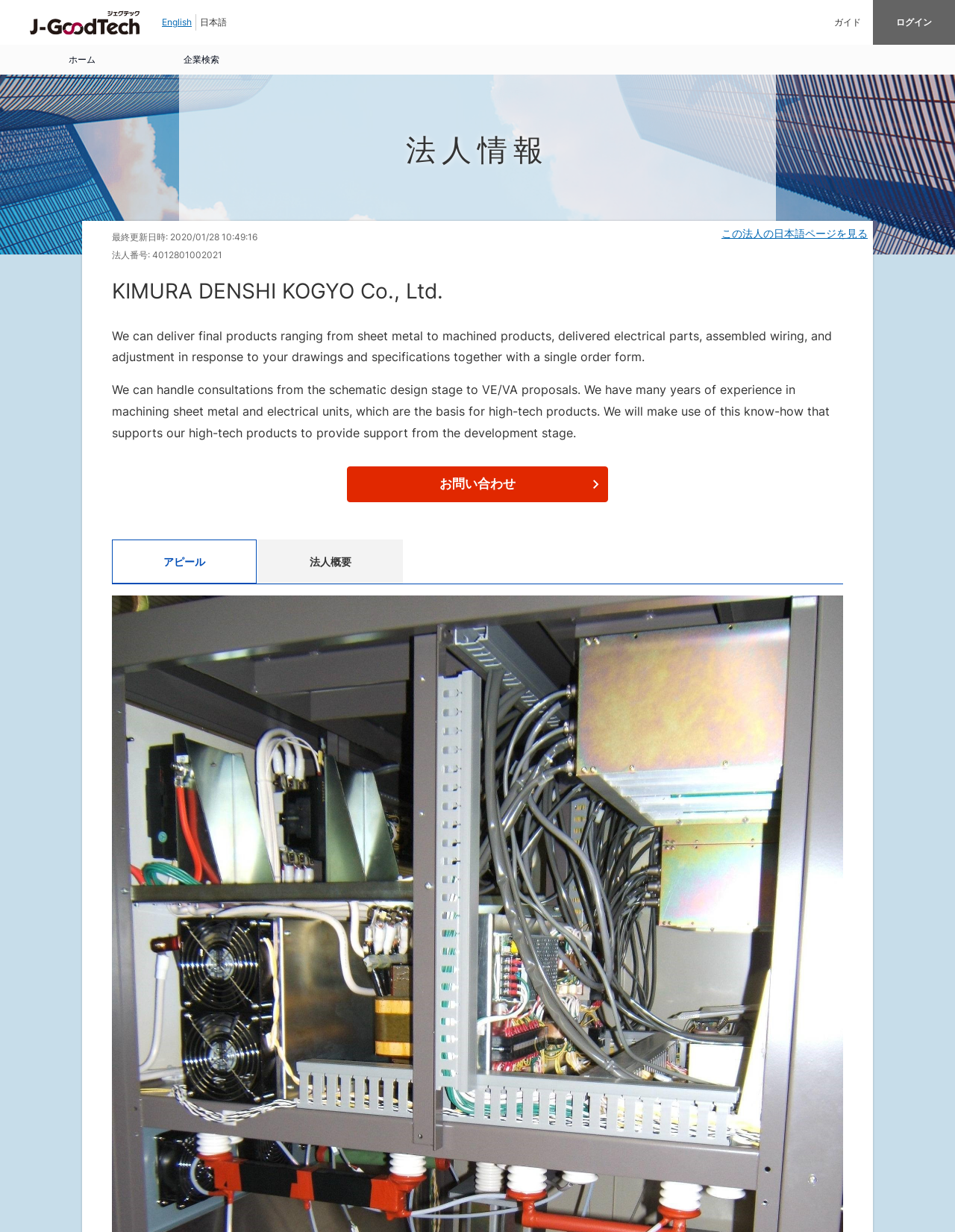What is the language of the webpage?
Provide a fully detailed and comprehensive answer to the question.

Although there is an 'English' link on the webpage, the majority of the content is in Japanese, indicating that the primary language of the webpage is Japanese.